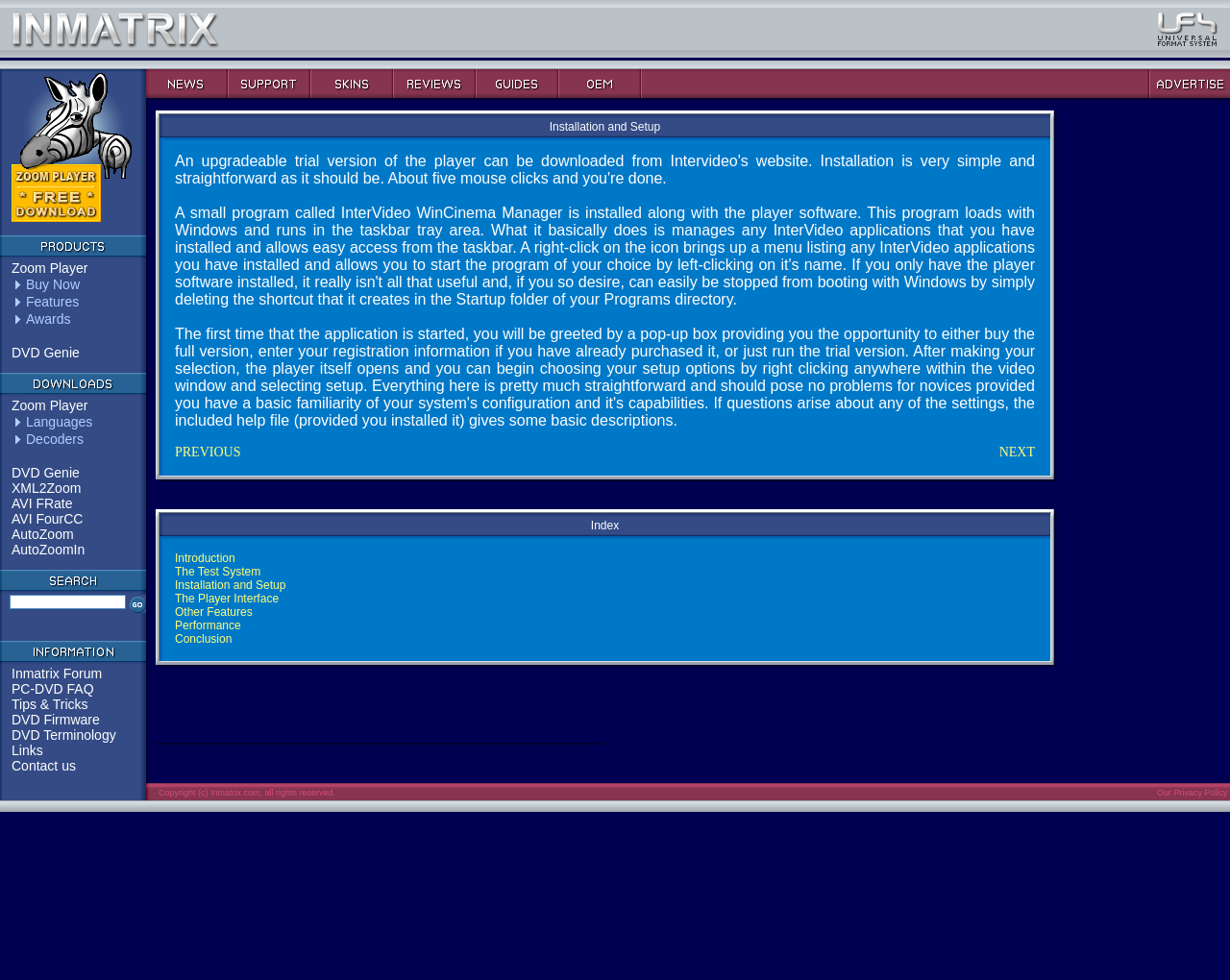Identify the bounding box coordinates of the element that should be clicked to fulfill this task: "Click the Downloads link". The coordinates should be provided as four float numbers between 0 and 1, i.e., [left, top, right, bottom].

[0.0, 0.377, 0.119, 0.406]